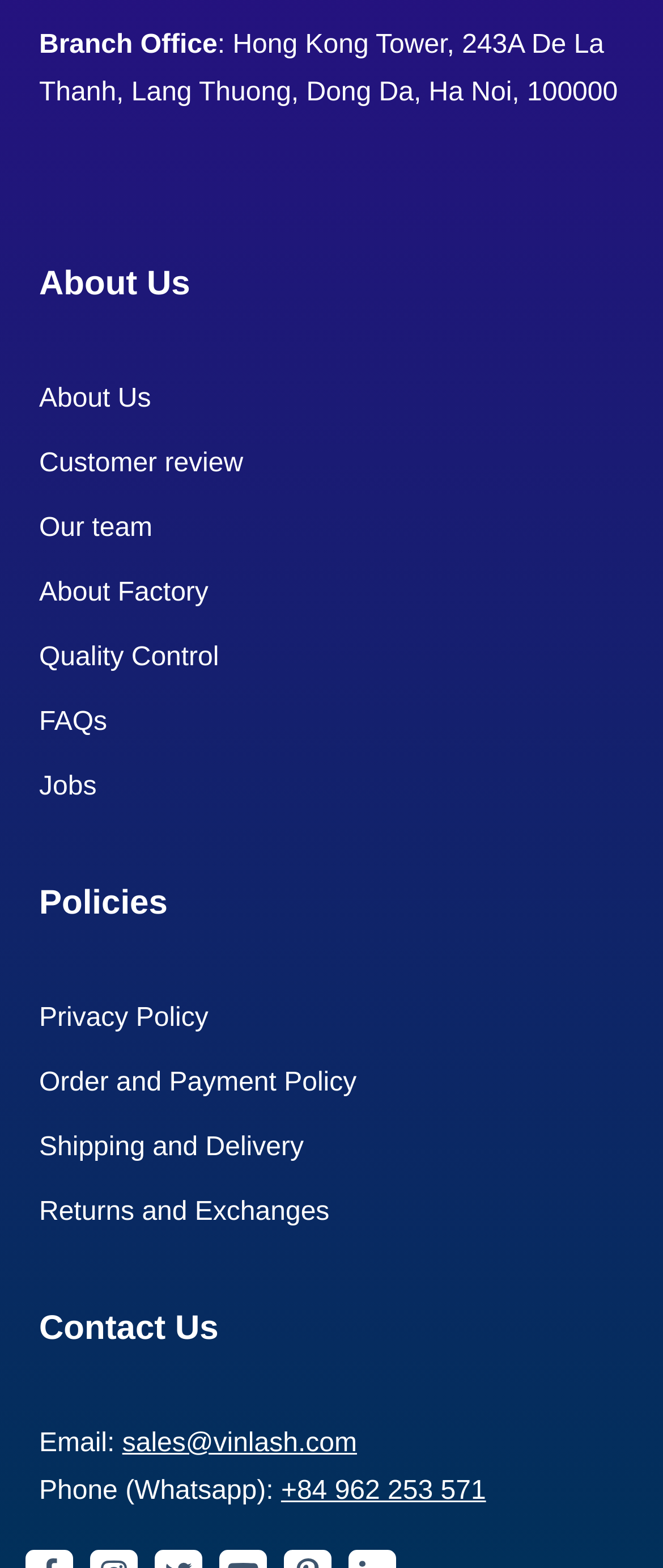Please identify the bounding box coordinates of the element on the webpage that should be clicked to follow this instruction: "Contact us via email". The bounding box coordinates should be given as four float numbers between 0 and 1, formatted as [left, top, right, bottom].

[0.184, 0.911, 0.538, 0.93]